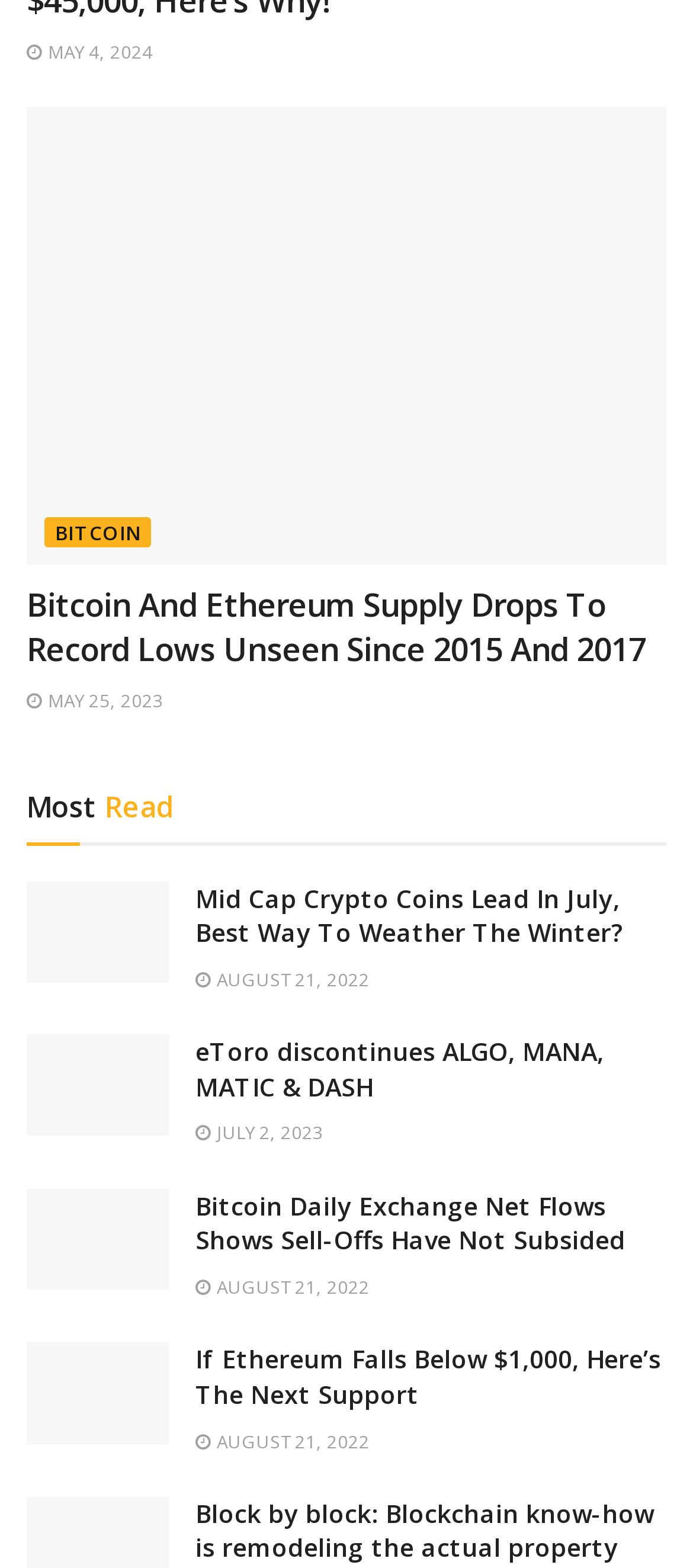Identify the bounding box coordinates of the clickable region to carry out the given instruction: "Click on Bitcoin And Ethereum Supply Drops To Record Lows Unseen Since 2015 And 2017".

[0.038, 0.068, 0.962, 0.36]